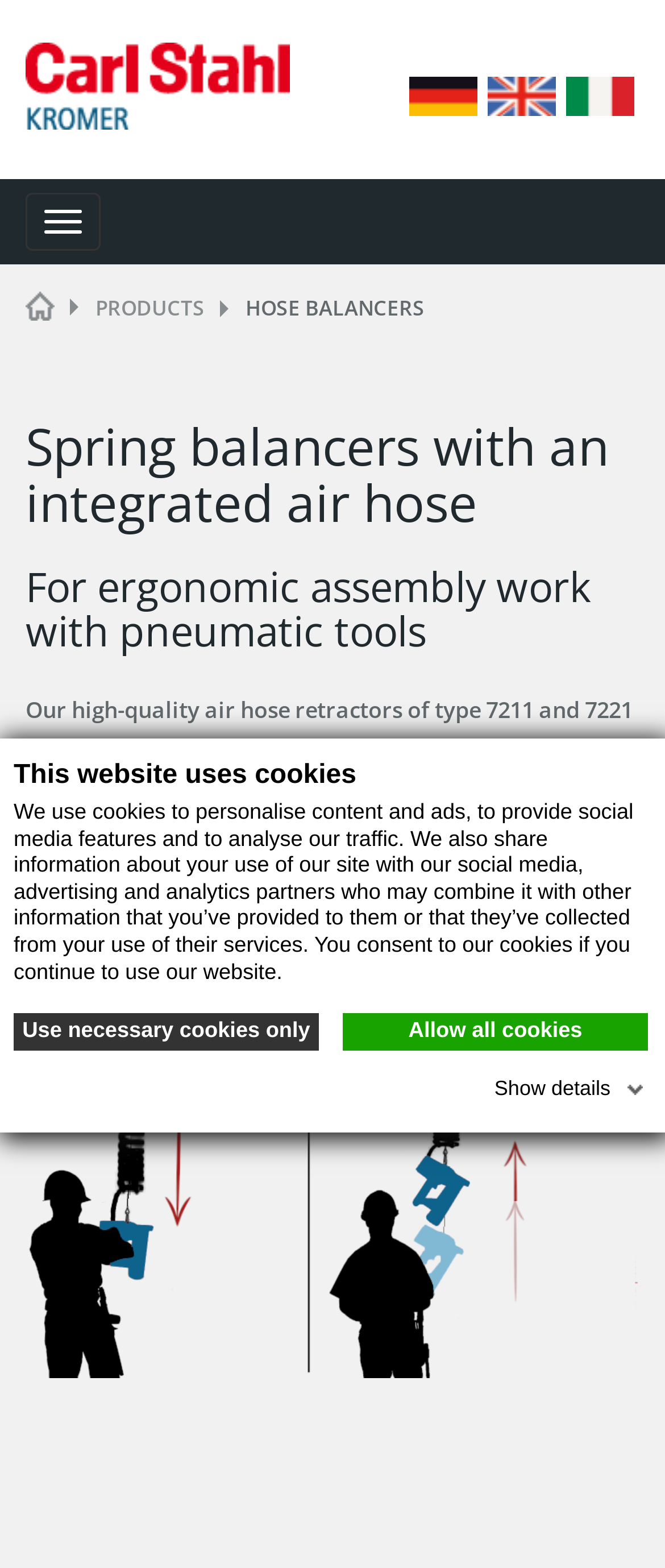Please specify the bounding box coordinates of the element that should be clicked to execute the given instruction: 'Toggle the navigation menu'. Ensure the coordinates are four float numbers between 0 and 1, expressed as [left, top, right, bottom].

[0.038, 0.123, 0.151, 0.16]